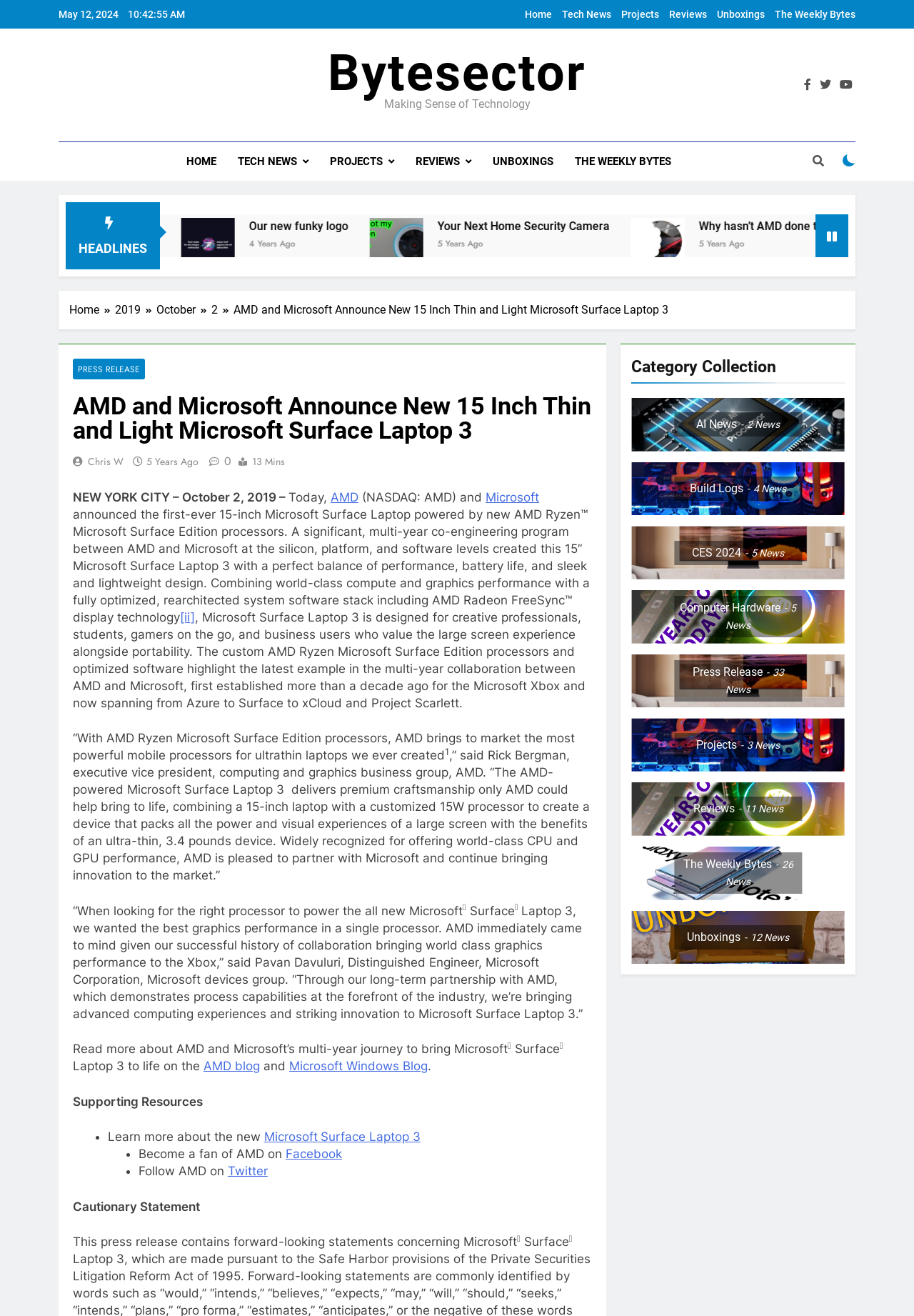Show me the bounding box coordinates of the clickable region to achieve the task as per the instruction: "Click the 'Home' link".

[0.574, 0.007, 0.604, 0.015]